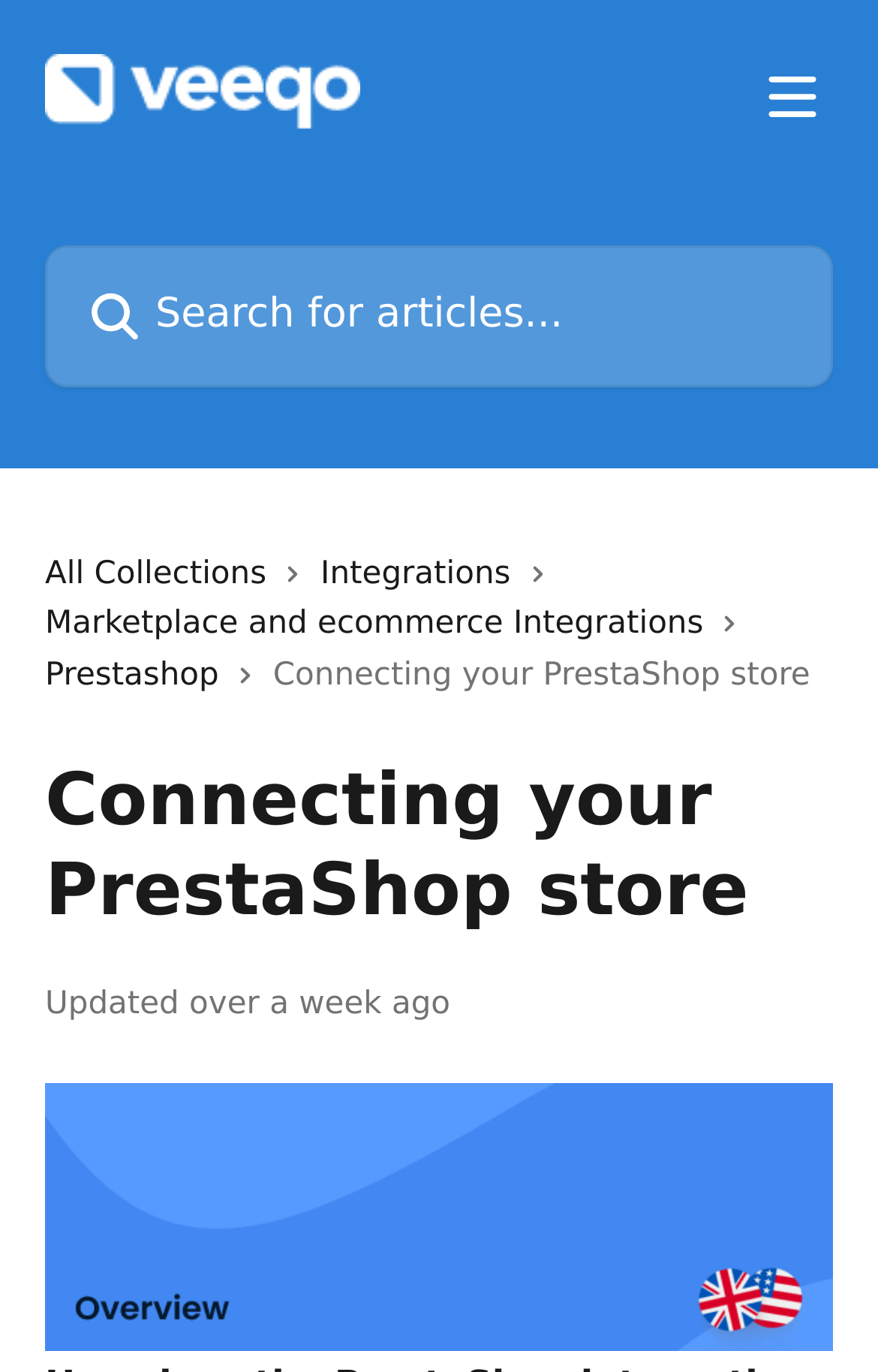What type of integrations are mentioned?
Could you answer the question with a detailed and thorough explanation?

The webpage mentions 'Marketplace and ecommerce Integrations' as one of the links, which suggests that the type of integrations being referred to are related to ecommerce and marketplace.